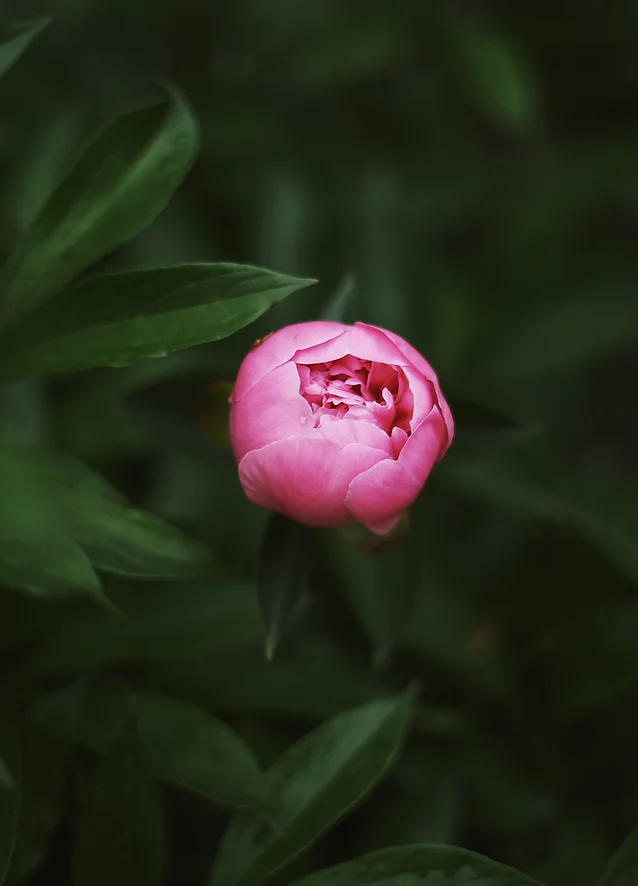Detail the scene depicted in the image with as much precision as possible.

A stunning pink peony bud emerges gracefully amidst a backdrop of rich green leaves. The delicate petals, softly tinged with shades of rose, reveal a hint of elegance as they curl gently, suggesting the potential of full bloom. This image captures a moment of anticipation and beauty, symbolizing growth and the journey toward authenticity and fulfillment. The serene setting invites reflection, reminding us of the beauty in embracing our own unfolding paths in life.